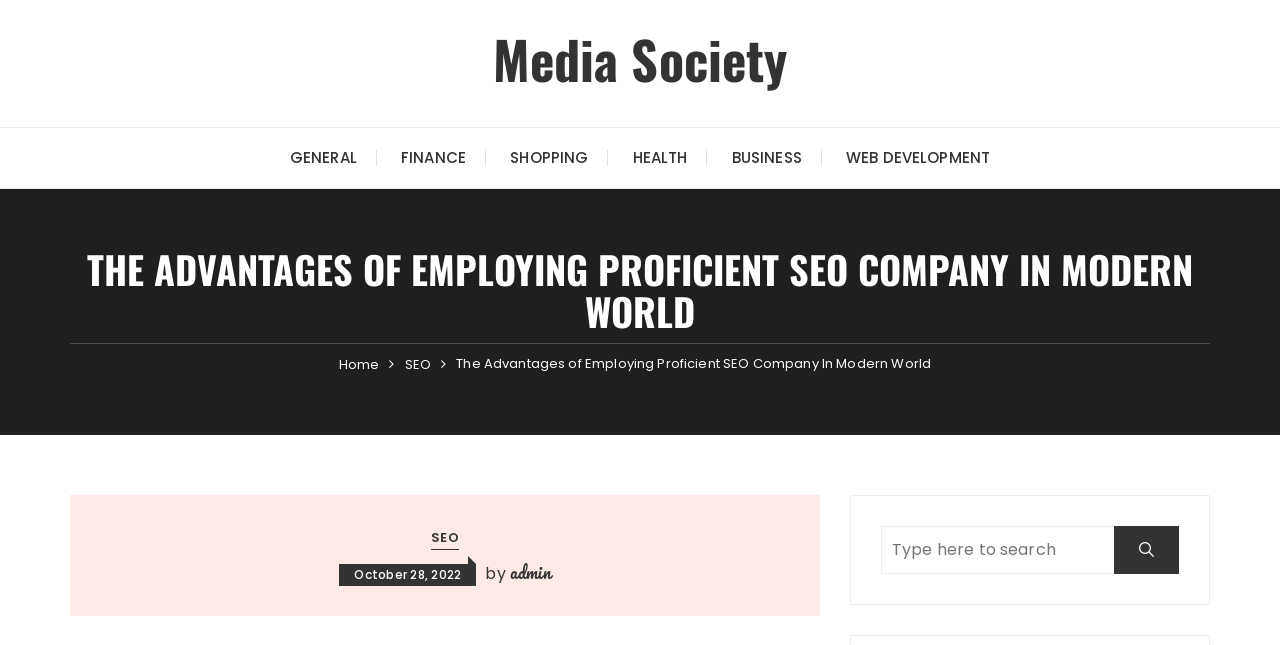Locate the bounding box coordinates of the area where you should click to accomplish the instruction: "read the article about SEO".

[0.337, 0.818, 0.358, 0.852]